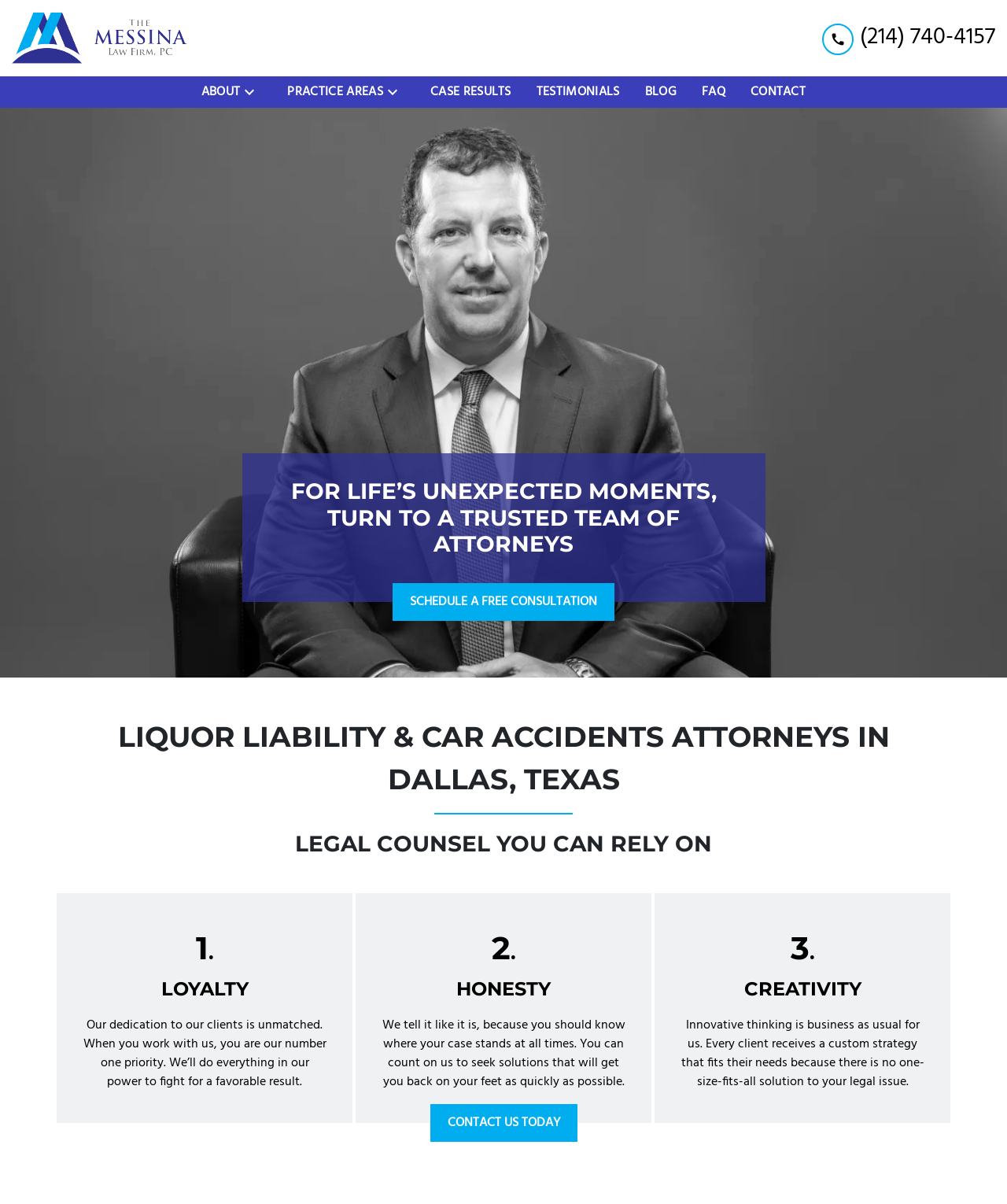Predict the bounding box coordinates for the UI element described as: "parent_node: ABOUT aria-label="Toggle Dropdown"". The coordinates should be four float numbers between 0 and 1, presented as [left, top, right, bottom].

[0.239, 0.069, 0.267, 0.084]